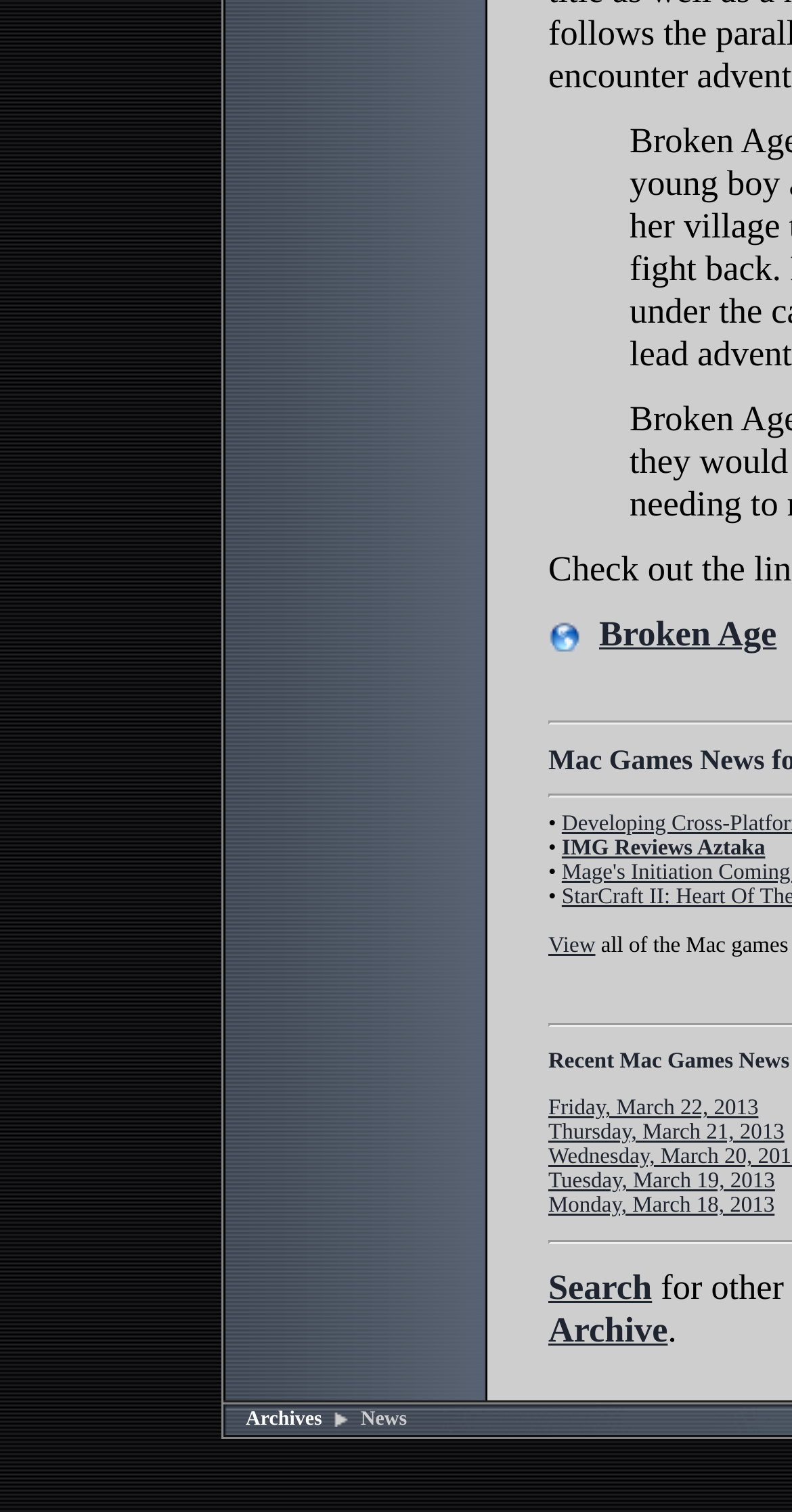What is the date of the oldest article?
Using the information from the image, give a concise answer in one word or a short phrase.

Monday, March 18, 2013